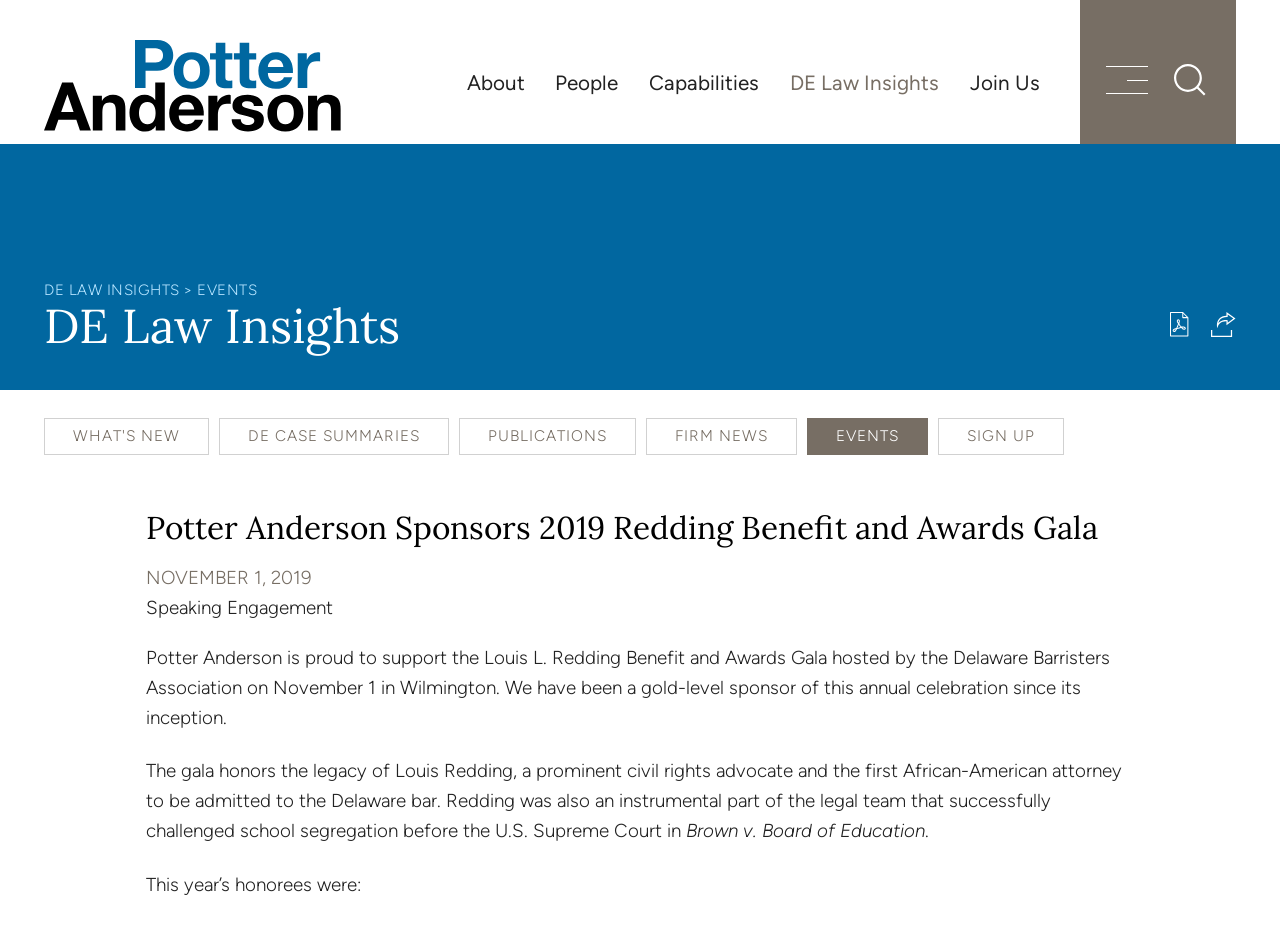Detail the various sections and features present on the webpage.

The webpage is about Potter Anderson, a Delaware law firm, sponsoring the 2019 Redding Benefit and Awards Gala. At the top left, there is a logo of Potter Anderson & Corroon LLP, which is also a link. To the right of the logo, there are several links, including "Cookie Settings", "Main Content", "Main Menu", and "Search", which has a search icon next to it. 

Below these links, there is a navigation menu with links to different sections of the website, including "About", "People", "Capabilities", "DE Law Insights", and "Join Us". 

On the right side of the page, there is a button labeled "Menu" that controls the main navigation menu. Below the navigation menu, there are links to "DE LAW INSIGHTS" and "EVENTS", with a ">" symbol in between. 

The main content of the page starts with a heading that reads "Potter Anderson Sponsors 2019 Redding Benefit and Awards Gala". Below the heading, there is a date "NOVEMBER 1, 2019" and a description of the event, which is a speaking engagement. The text explains that Potter Anderson is proud to support the Louis L. Redding Benefit and Awards Gala, which honors the legacy of Louis Redding, a prominent civil rights advocate. The gala also recognizes the honorees of the year. 

At the bottom right of the page, there are links to "Print PDF" and "Share", both of which have icons next to them.